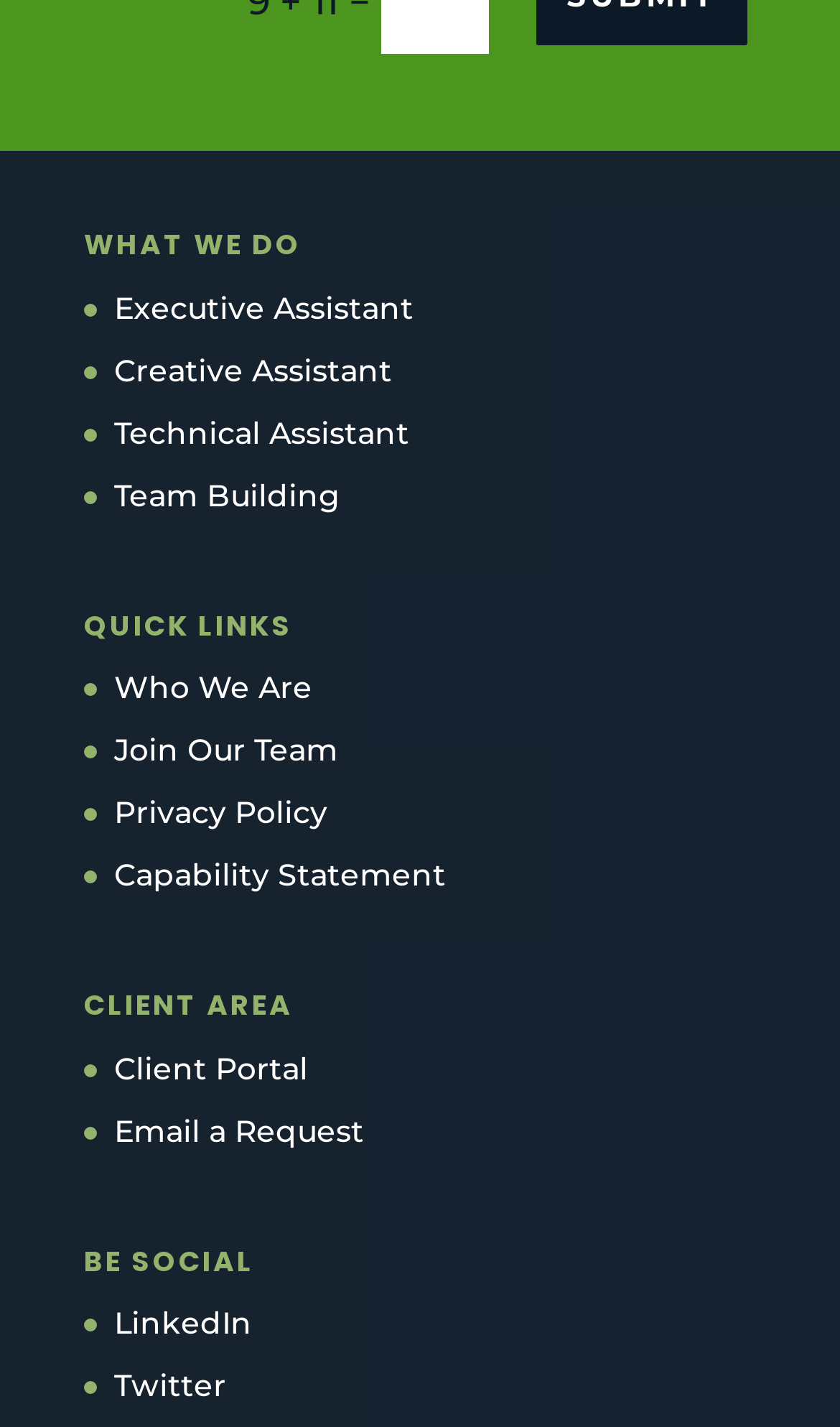Identify the bounding box coordinates for the element that needs to be clicked to fulfill this instruction: "Access Client Portal". Provide the coordinates in the format of four float numbers between 0 and 1: [left, top, right, bottom].

[0.136, 0.735, 0.367, 0.762]